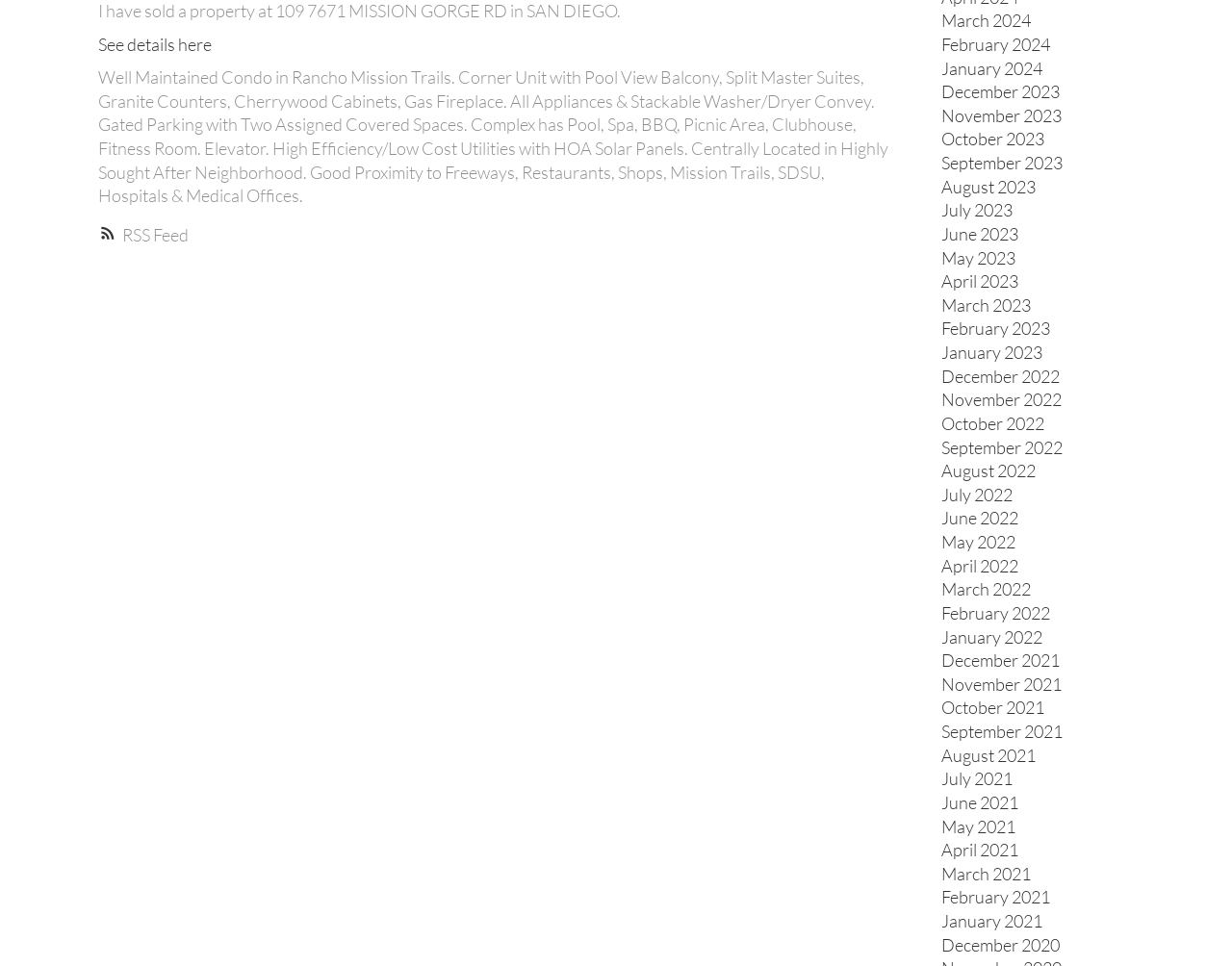Using the element description: "See details here", determine the bounding box coordinates. The coordinates should be in the format [left, top, right, bottom], with values between 0 and 1.

[0.08, 0.034, 0.172, 0.056]